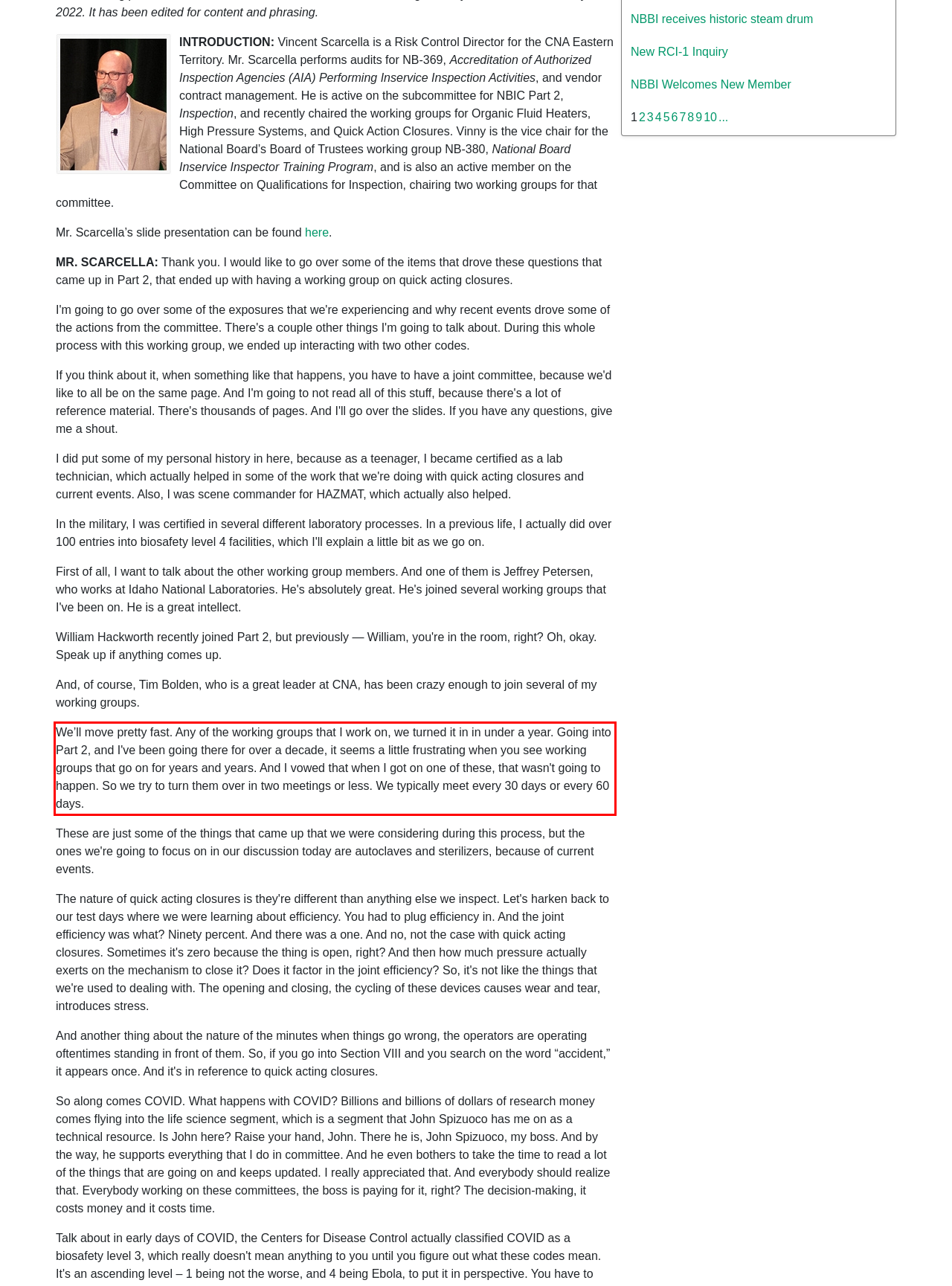Analyze the screenshot of the webpage and extract the text from the UI element that is inside the red bounding box.

We’ll move pretty fast. Any of the working groups that I work on, we turned it in in under a year. Going into Part 2, and I've been going there for over a decade, it seems a little frustrating when you see working groups that go on for years and years. And I vowed that when I got on one of these, that wasn't going to happen. So we try to turn them over in two meetings or less. We typically meet every 30 days or every 60 days.